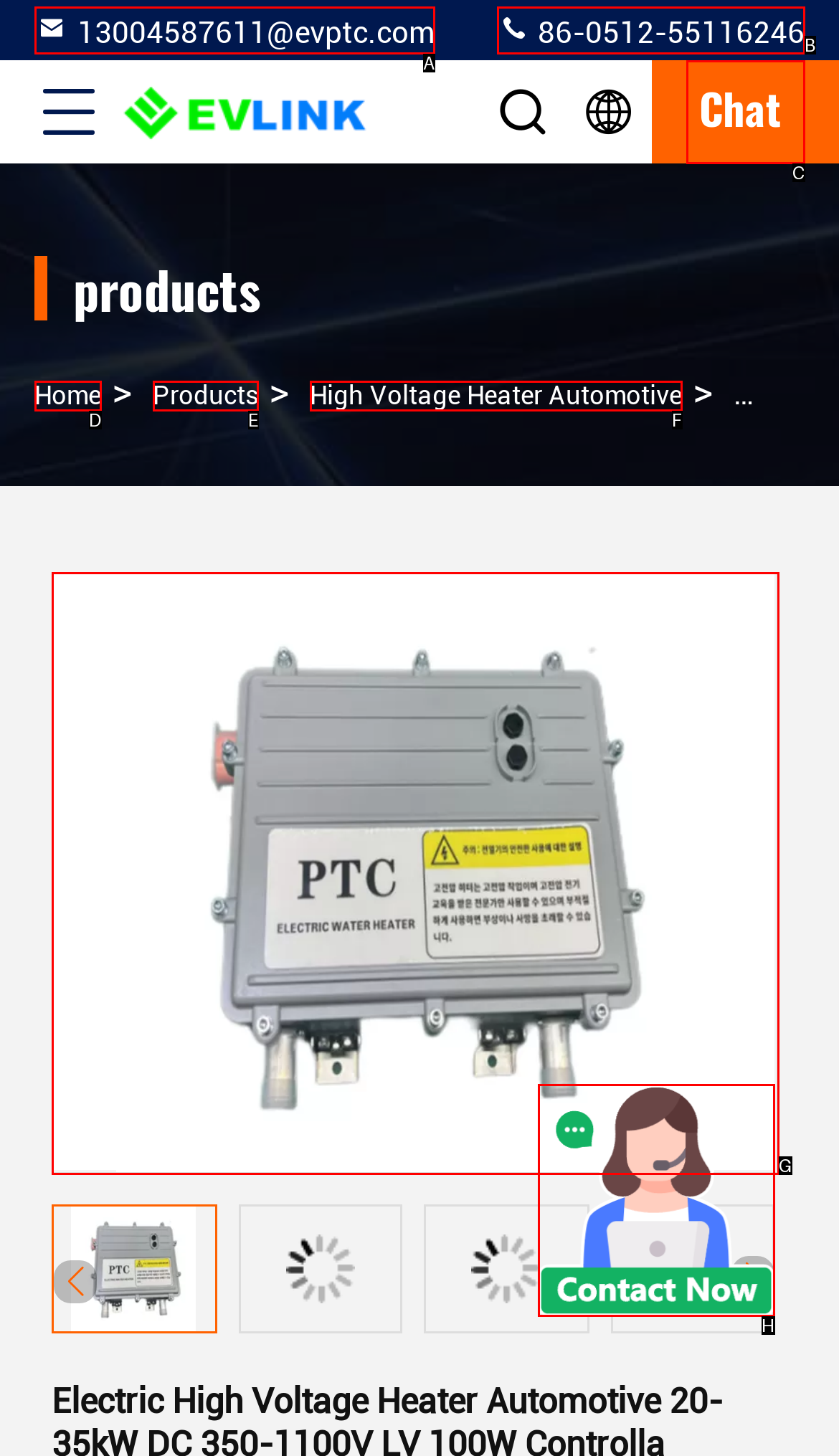Based on the given description: Subscribe, determine which HTML element is the best match. Respond with the letter of the chosen option.

None